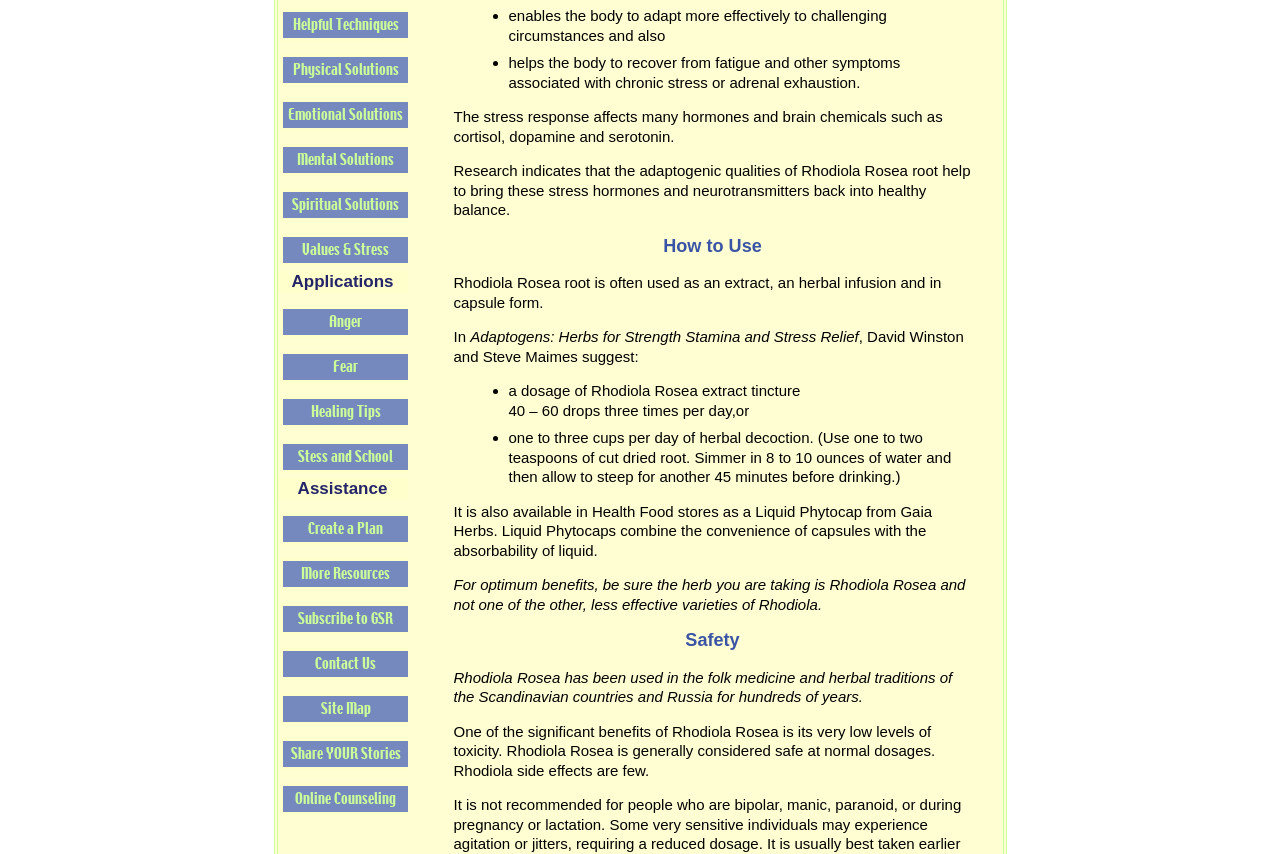Find the bounding box coordinates for the HTML element specified by: "Helpful Techniques".

[0.218, 0.011, 0.321, 0.048]